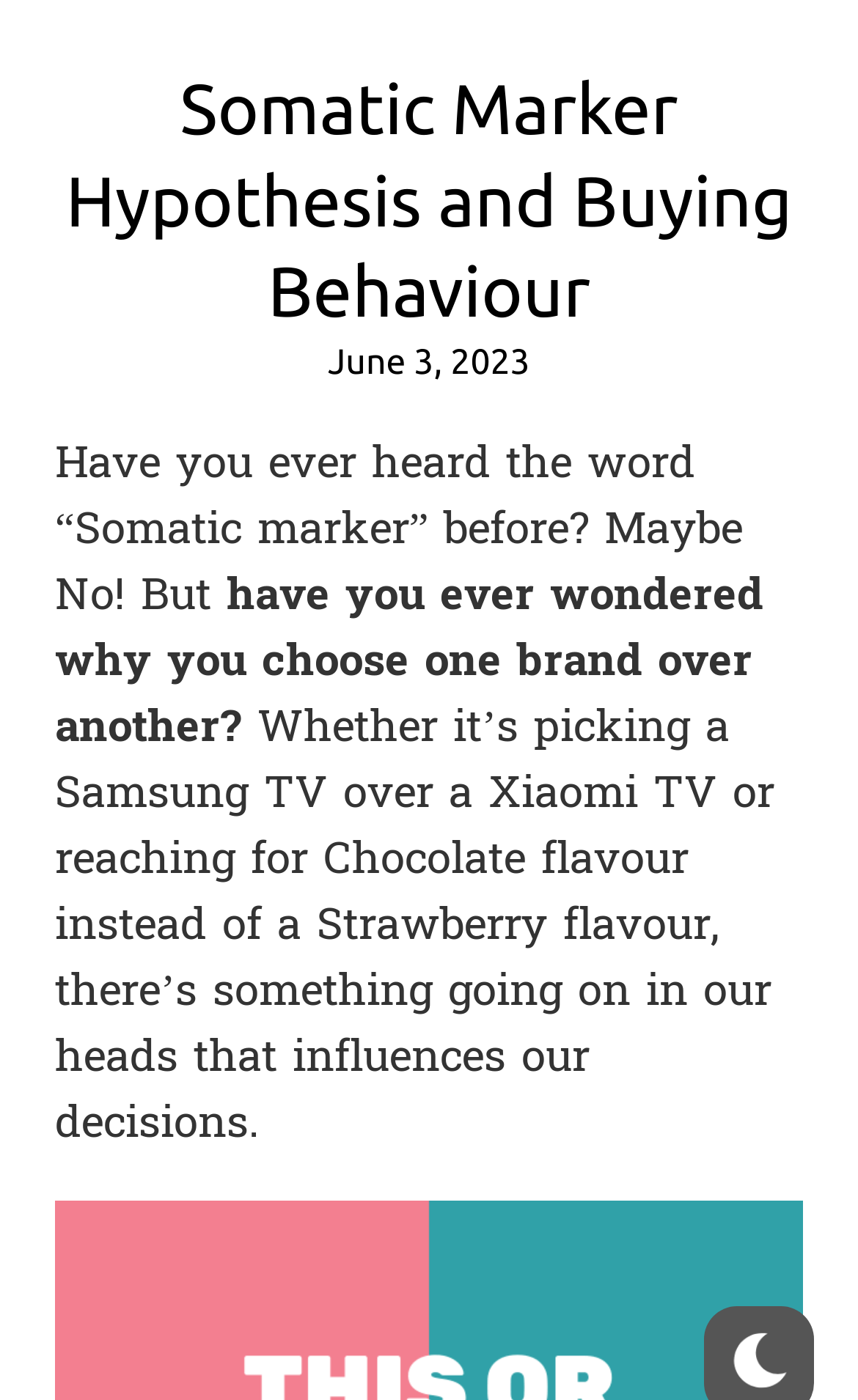Find the main header of the webpage and produce its text content.

Somatic Marker Hypothesis and Buying Behaviour
June 3, 2023